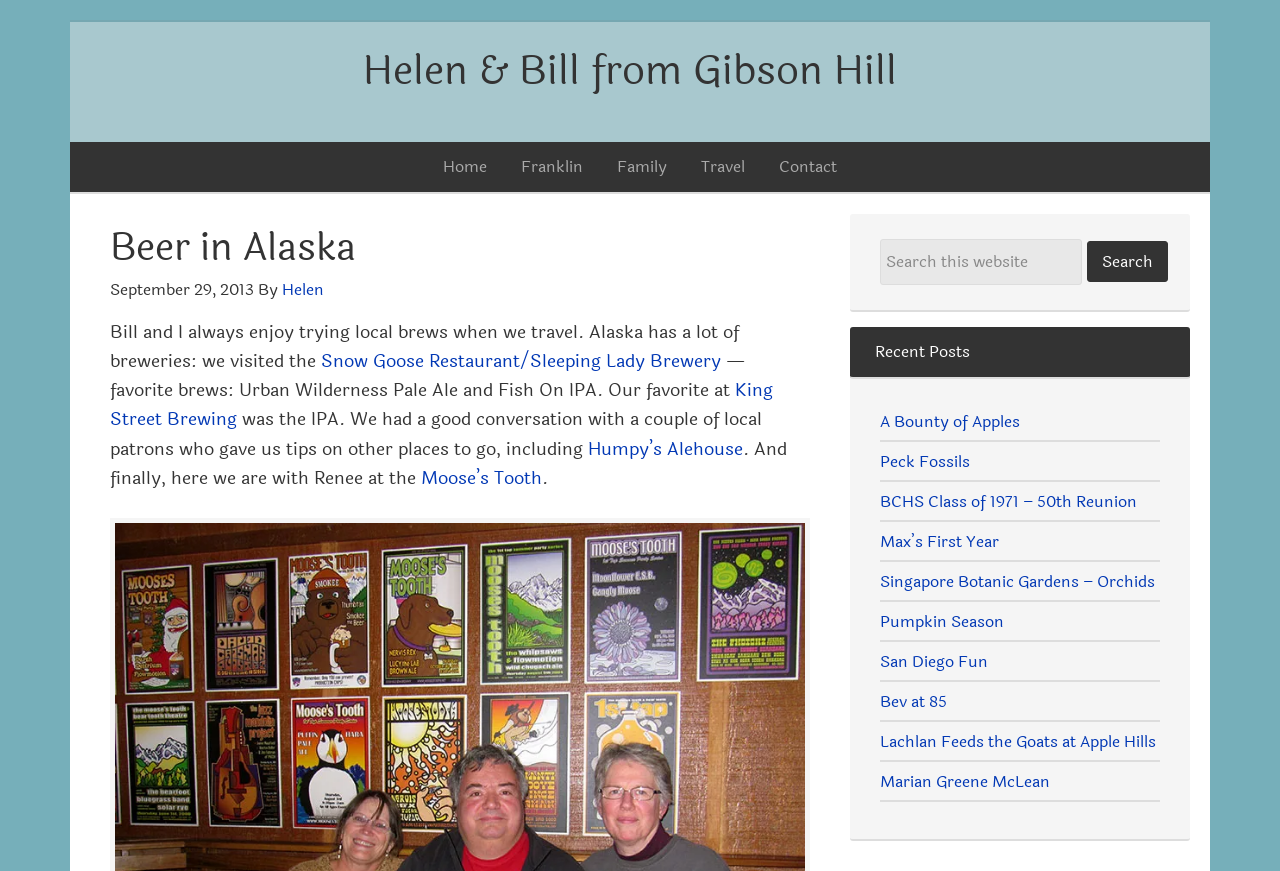Answer the question using only a single word or phrase: 
What is the favorite brew of the author at King Street Brewing?

IPA